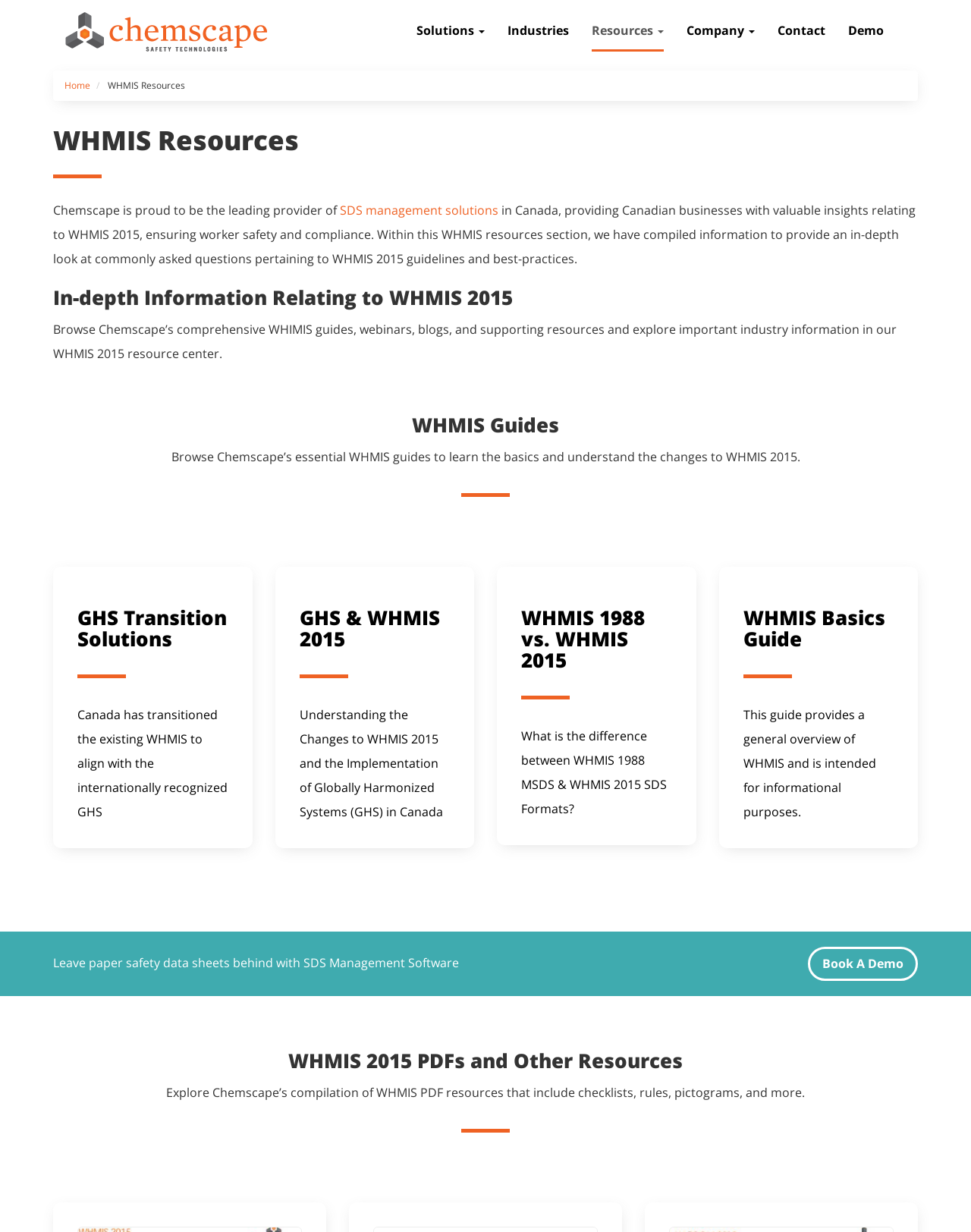Please determine the bounding box coordinates of the area that needs to be clicked to complete this task: 'Browse the 'WHMIS Guides''. The coordinates must be four float numbers between 0 and 1, formatted as [left, top, right, bottom].

[0.055, 0.337, 0.945, 0.354]